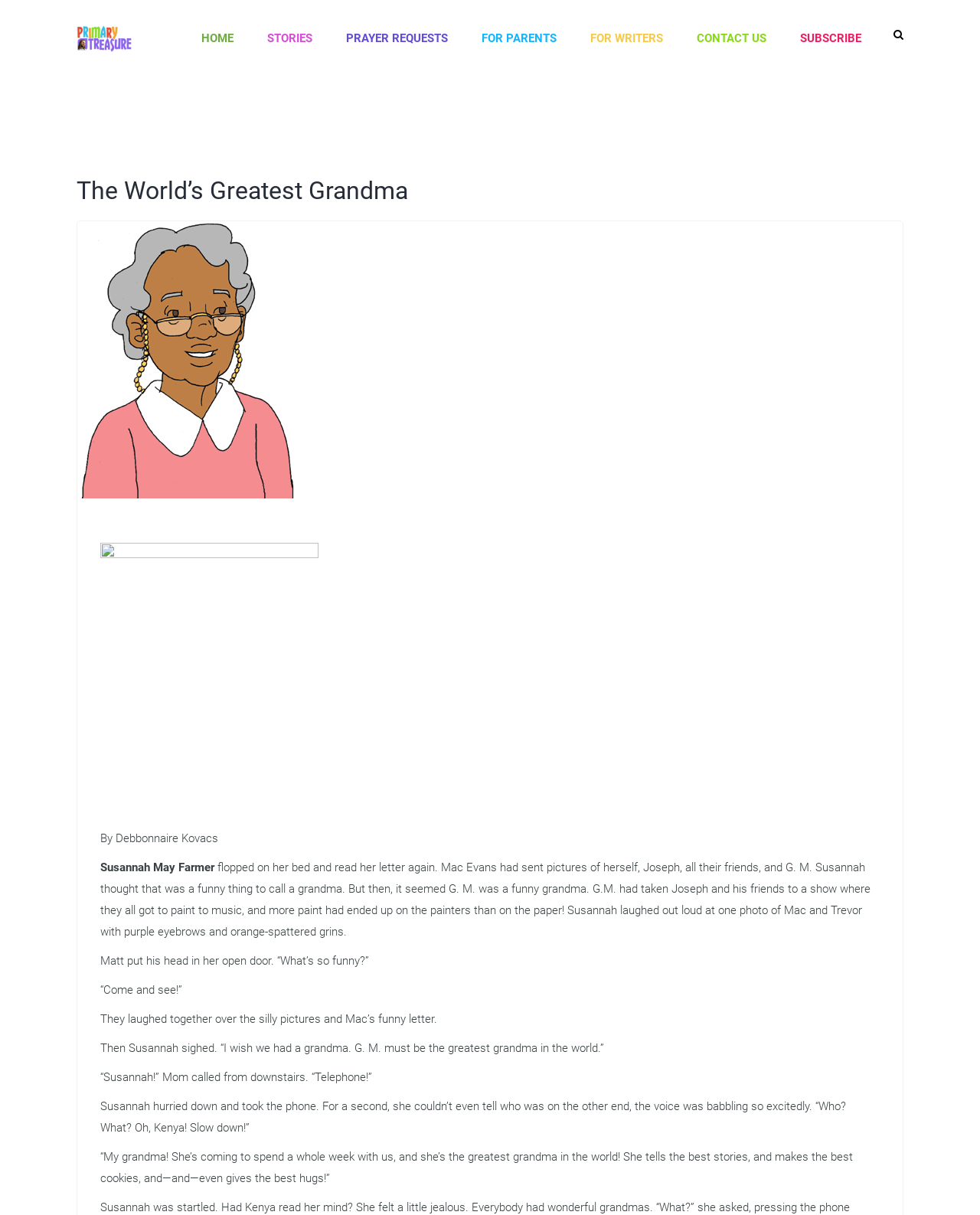Based on the image, give a detailed response to the question: What is the name of the grandma in the story?

I found the answer by reading the story text, where it is mentioned that 'G.M. had taken Joseph and his friends to a show where they all got to paint to music...' and later 'Susannah thought that was a funny thing to call a grandma.'